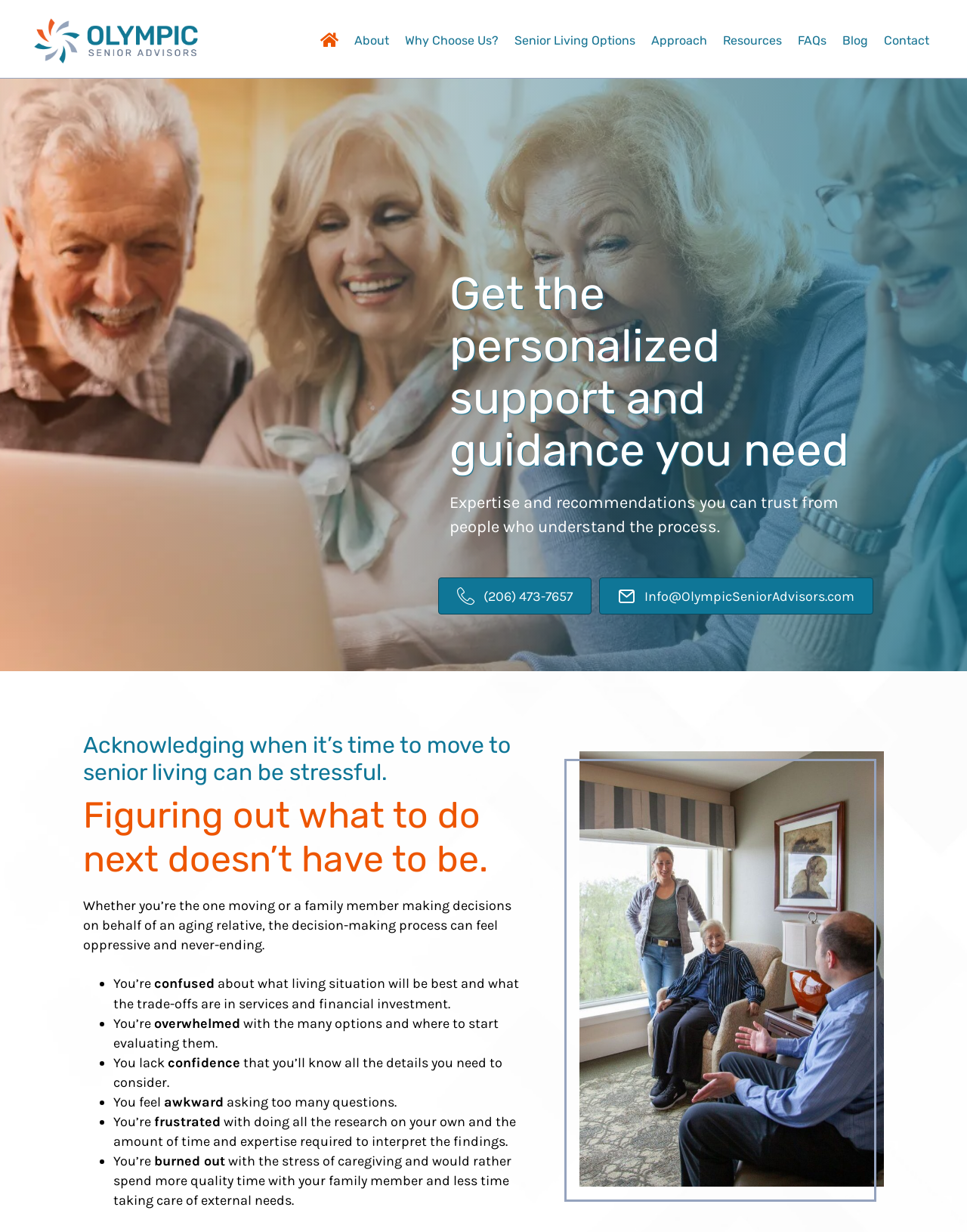Specify the bounding box coordinates of the element's area that should be clicked to execute the given instruction: "View the image of a woman talking with Olympic Senior Advisors". The coordinates should be four float numbers between 0 and 1, i.e., [left, top, right, bottom].

[0.599, 0.61, 0.914, 0.963]